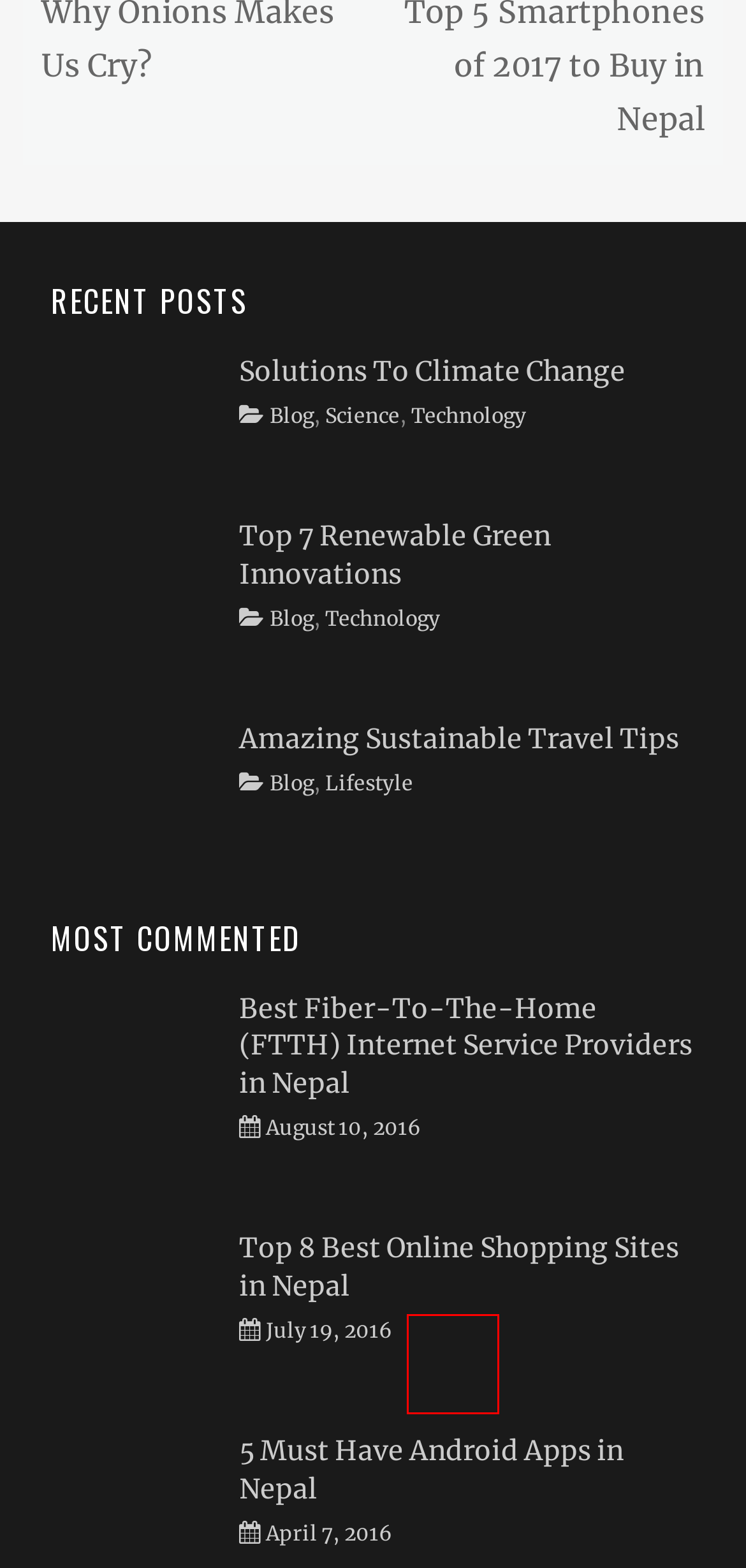Given a webpage screenshot with a red bounding box around a UI element, choose the webpage description that best matches the new webpage after clicking the element within the bounding box. Here are the candidates:
A. eCommerce Archives - NepalBuzz
B. internet service provider Archives - NepalBuzz
C. Best Fiber-To-The-Home (FTTH) Internet Service Providers Nepal
D. Online shopping Archives - NepalBuzz
E. nepali edition of Mahatma Gandhi's autobiography has been released Archives - NepalBuzz
F. Rosalie Shrestha, Author at NepalBuzz
G. Innovations Archives - NepalBuzz
H. Culture Archives - NepalBuzz

F